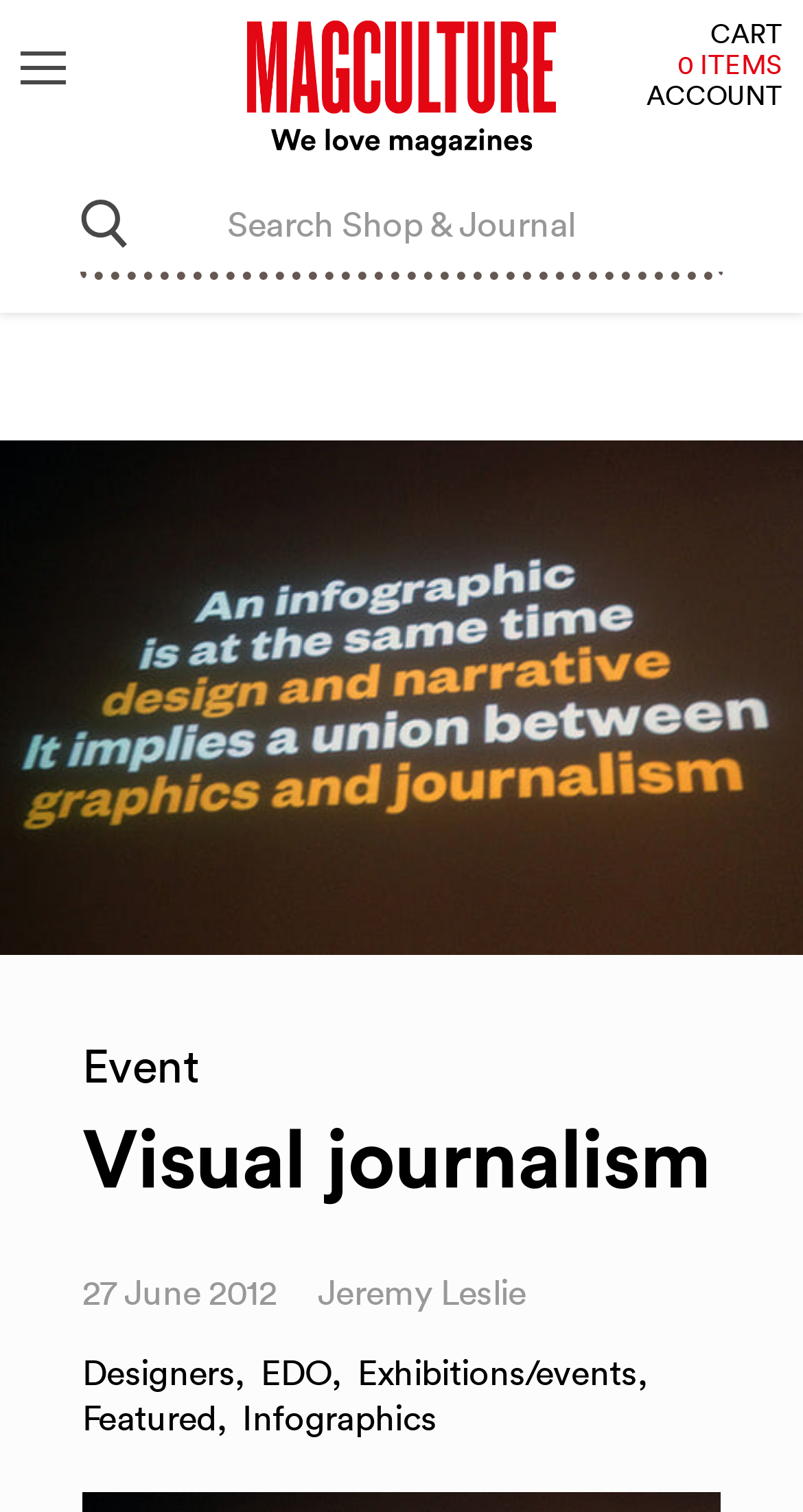Respond to the following question using a concise word or phrase: 
What type of content is featured on the webpage?

Event information